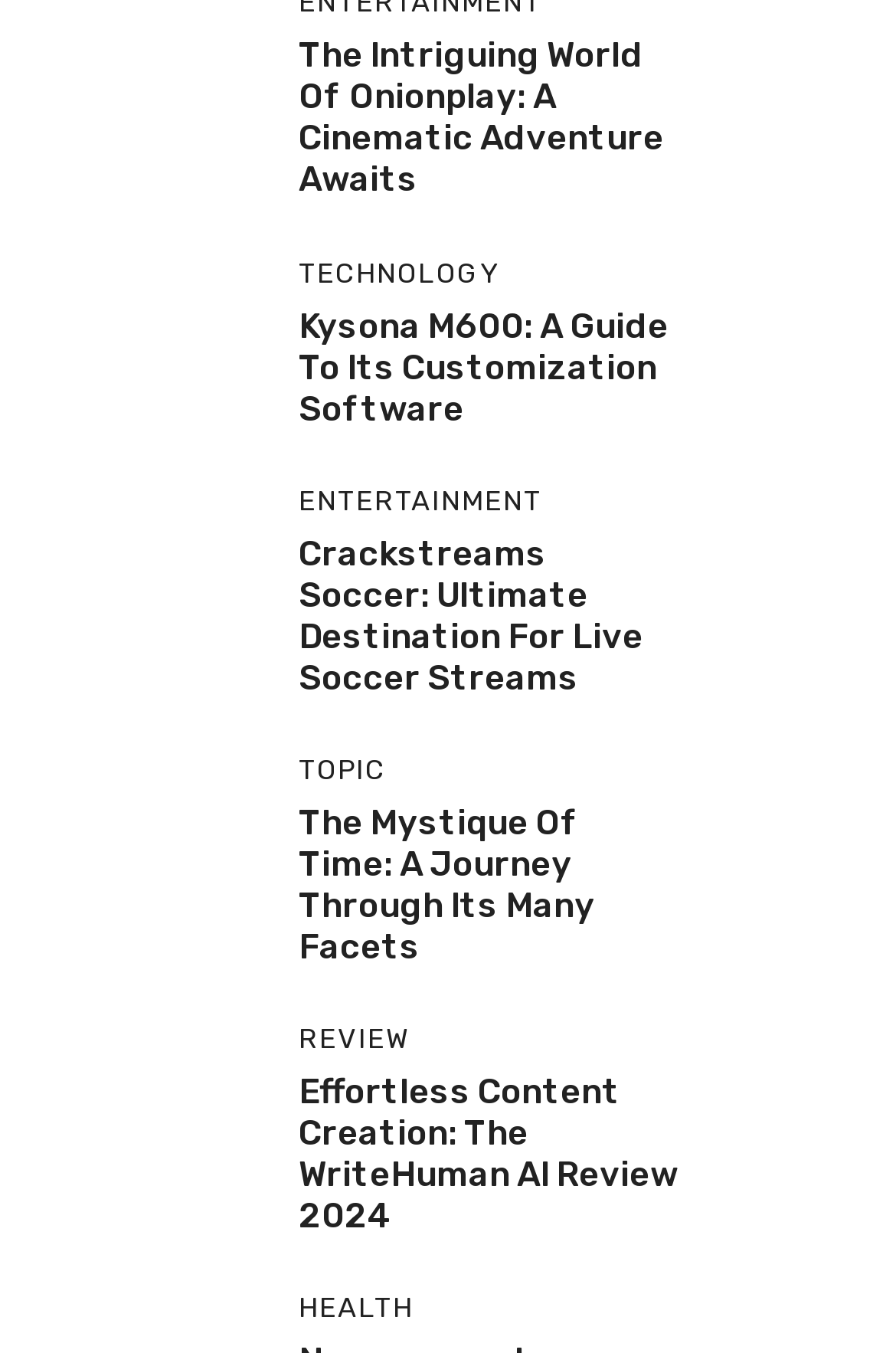How many categories are present on the webpage?
Respond to the question with a single word or phrase according to the image.

5